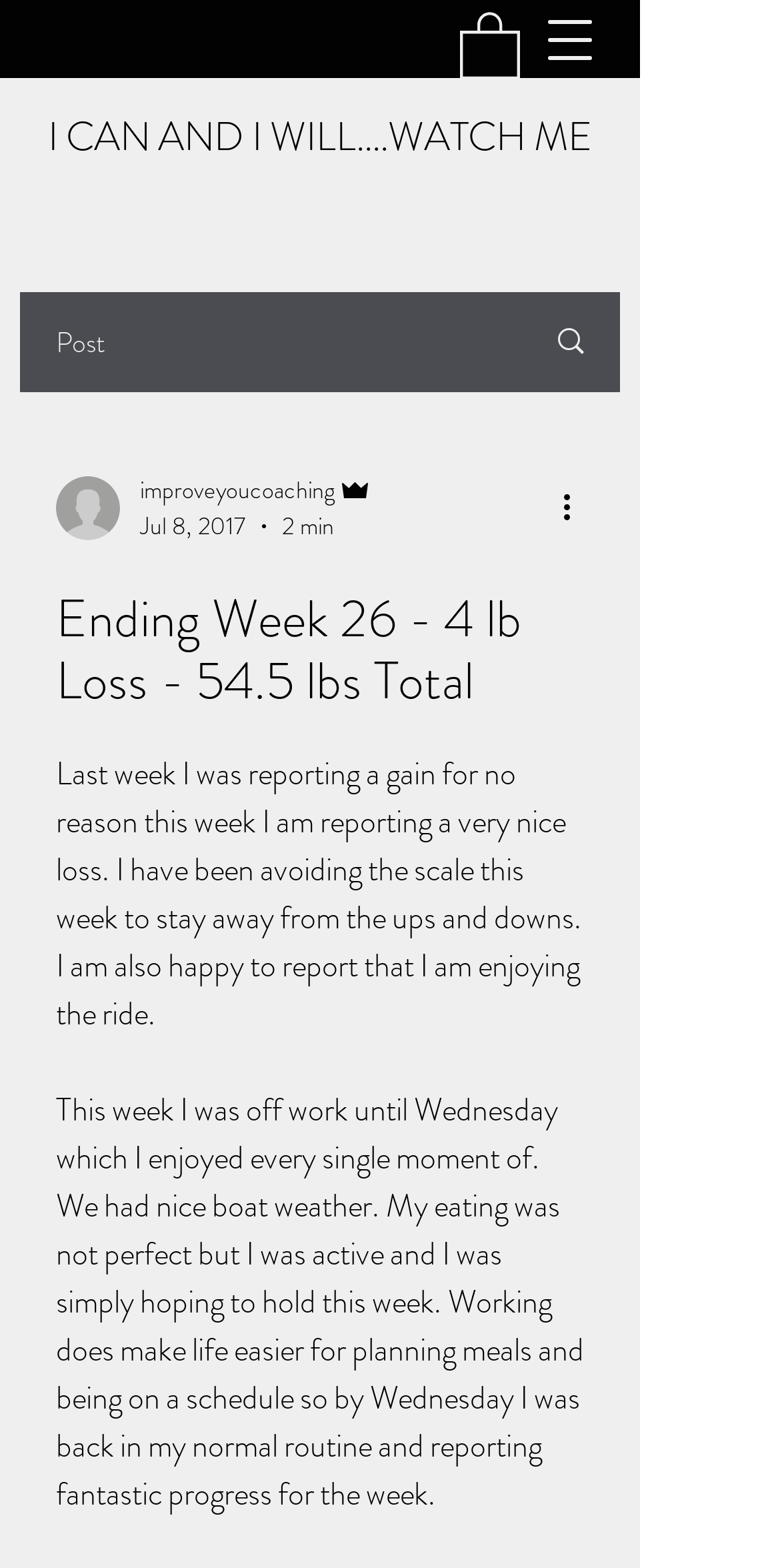Extract the primary header of the webpage and generate its text.

Ending Week 26 - 4 lb Loss - 54.5 lbs Total